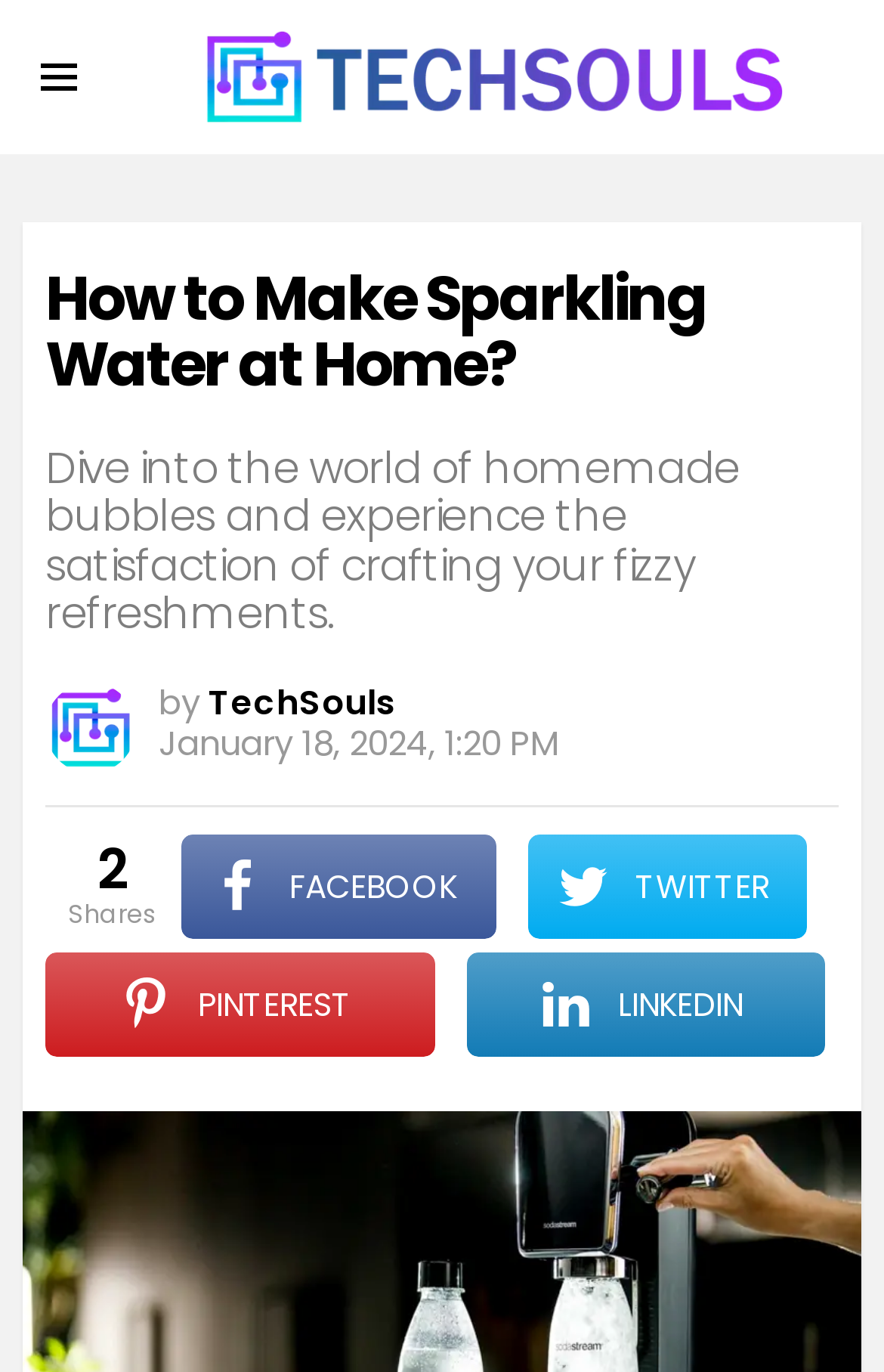Give a one-word or phrase response to the following question: When was the article published?

January 18, 2024, 1:20 PM